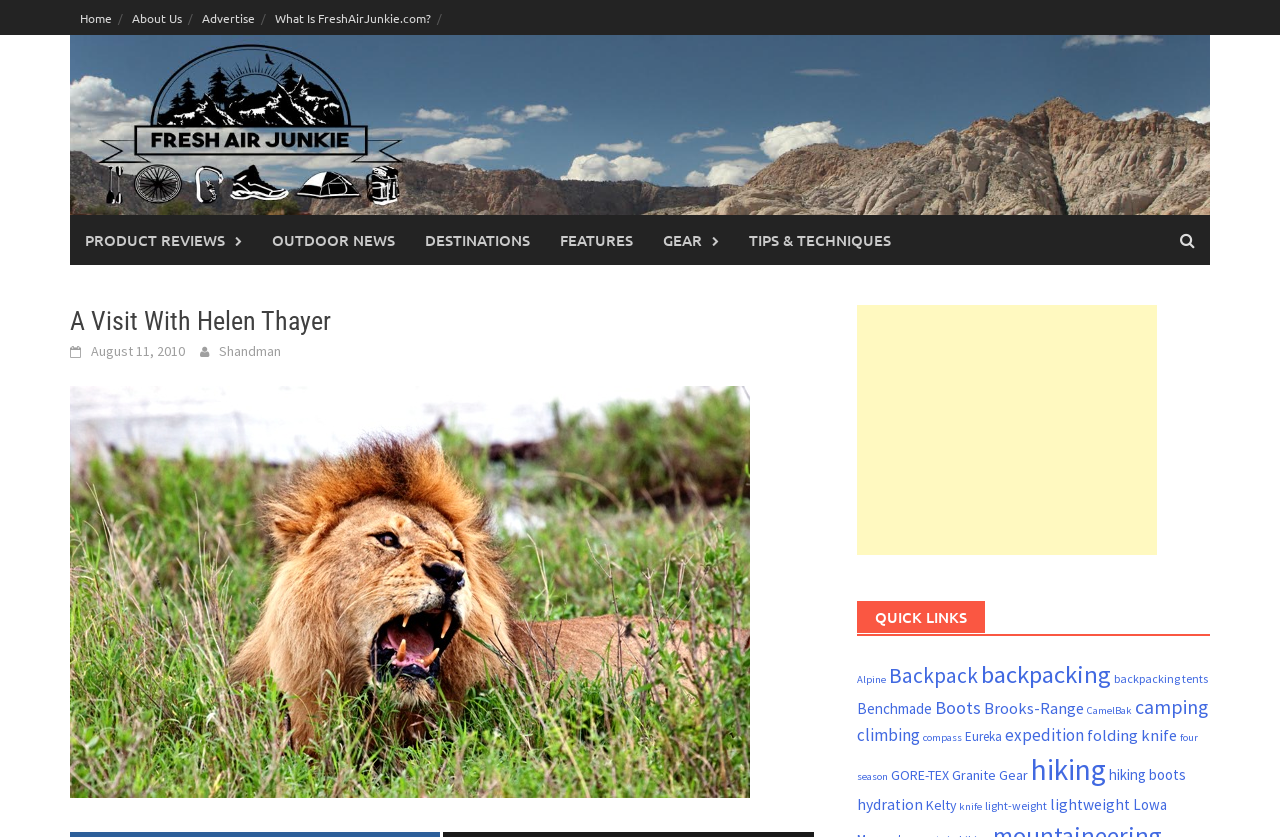What is the date of the article 'A Visit With Helen Thayer'?
Refer to the image and provide a detailed answer to the question.

I found a link element with the text 'August 11, 2010' near the heading 'A Visit With Helen Thayer', which suggests that this is the date of the article.